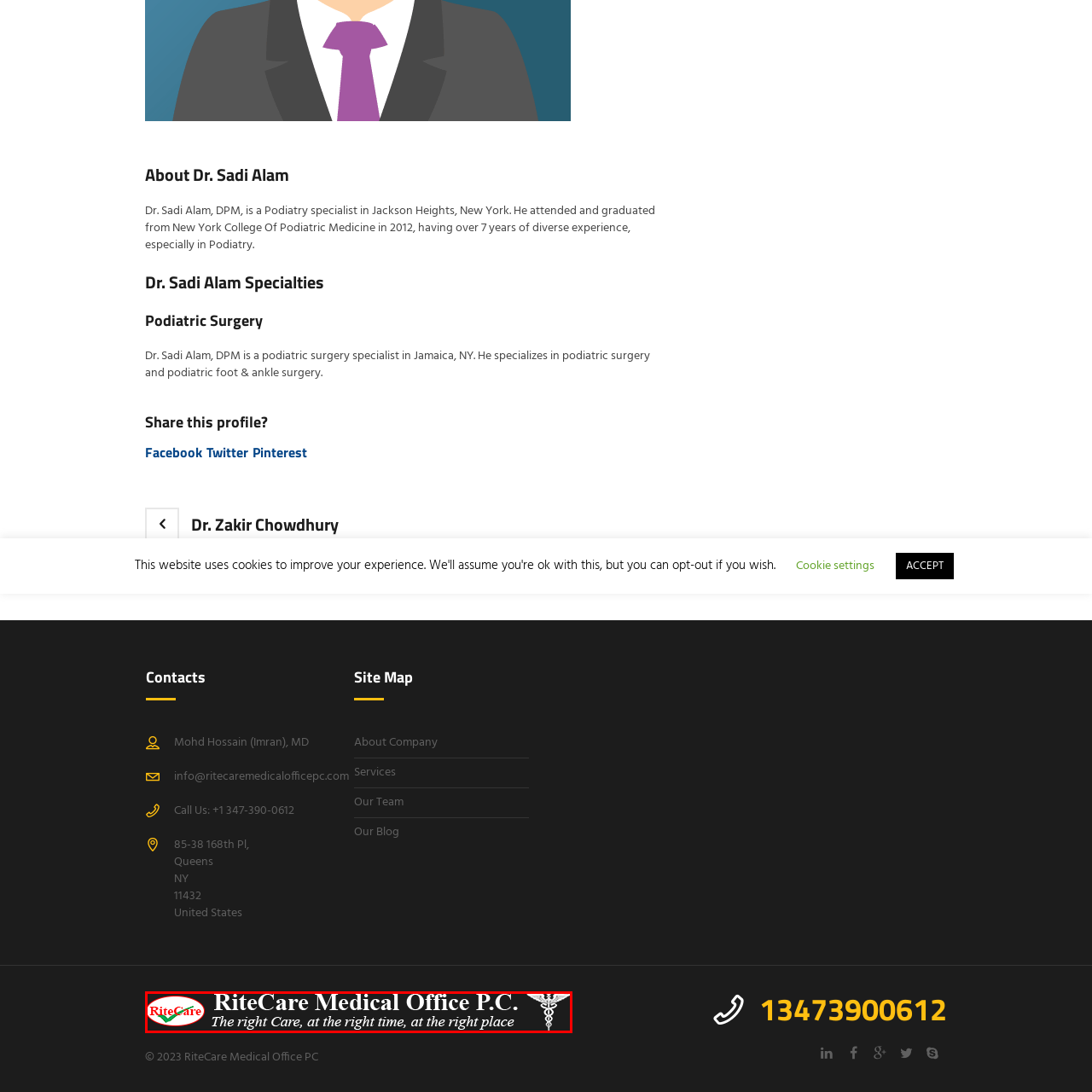Carefully scrutinize the image within the red border and generate a detailed answer to the following query, basing your response on the visual content:
What type of services does the office provide?

The logo incorporates a medical symbol, which likely represents the healthcare services provided by the office, including podiatry services and other medical offerings.